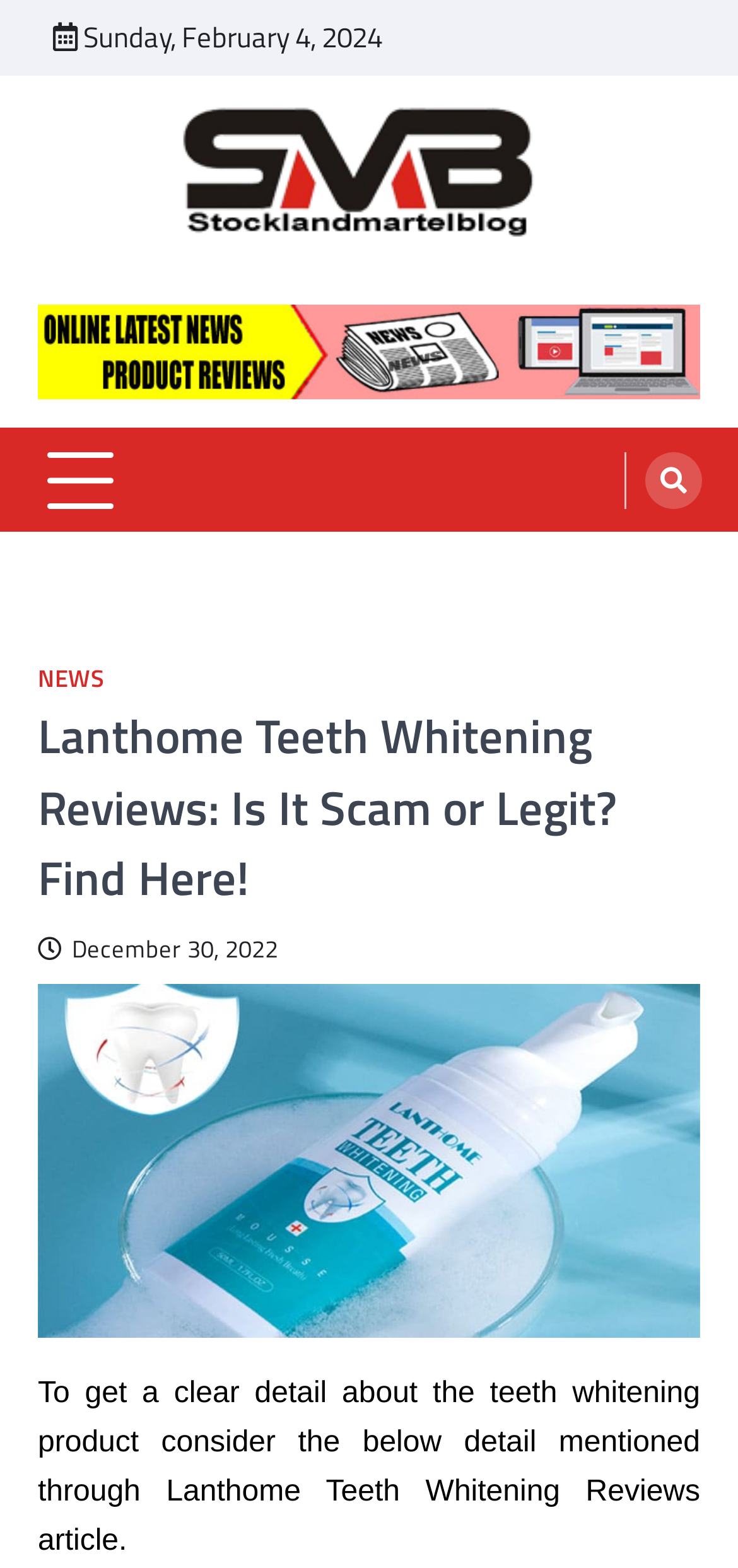Articulate a complete and detailed caption of the webpage elements.

The webpage is about Lanthome Teeth Whitening Reviews, with a focus on determining whether the product is a scam or legit. At the top left, there is a date displayed as "Sunday, February 4, 2024". Next to it, there is a header logo, which is an image, and a heading that reads "stocklandmartelblog – Latest News & Online Reviews". Below the header, there is a link with the same text.

On the top right, there is an advertisement image. Below it, there is a button and a link with a search icon. The search icon is part of a navigation menu that includes a "NEWS" link.

The main content of the webpage is headed by a large heading that reads "Lanthome Teeth Whitening Reviews: Is It Scam or Legit? Find Here!". Below the heading, there is a link with a calendar icon and a date "December 30, 2022". The main article is introduced by a paragraph of text that reads "To get a clear detail about the teeth whitening product consider the below detail mentioned through Lanthome Teeth Whitening Reviews article." The article is accompanied by an image related to Lanthome Teeth Whitening Reviews.